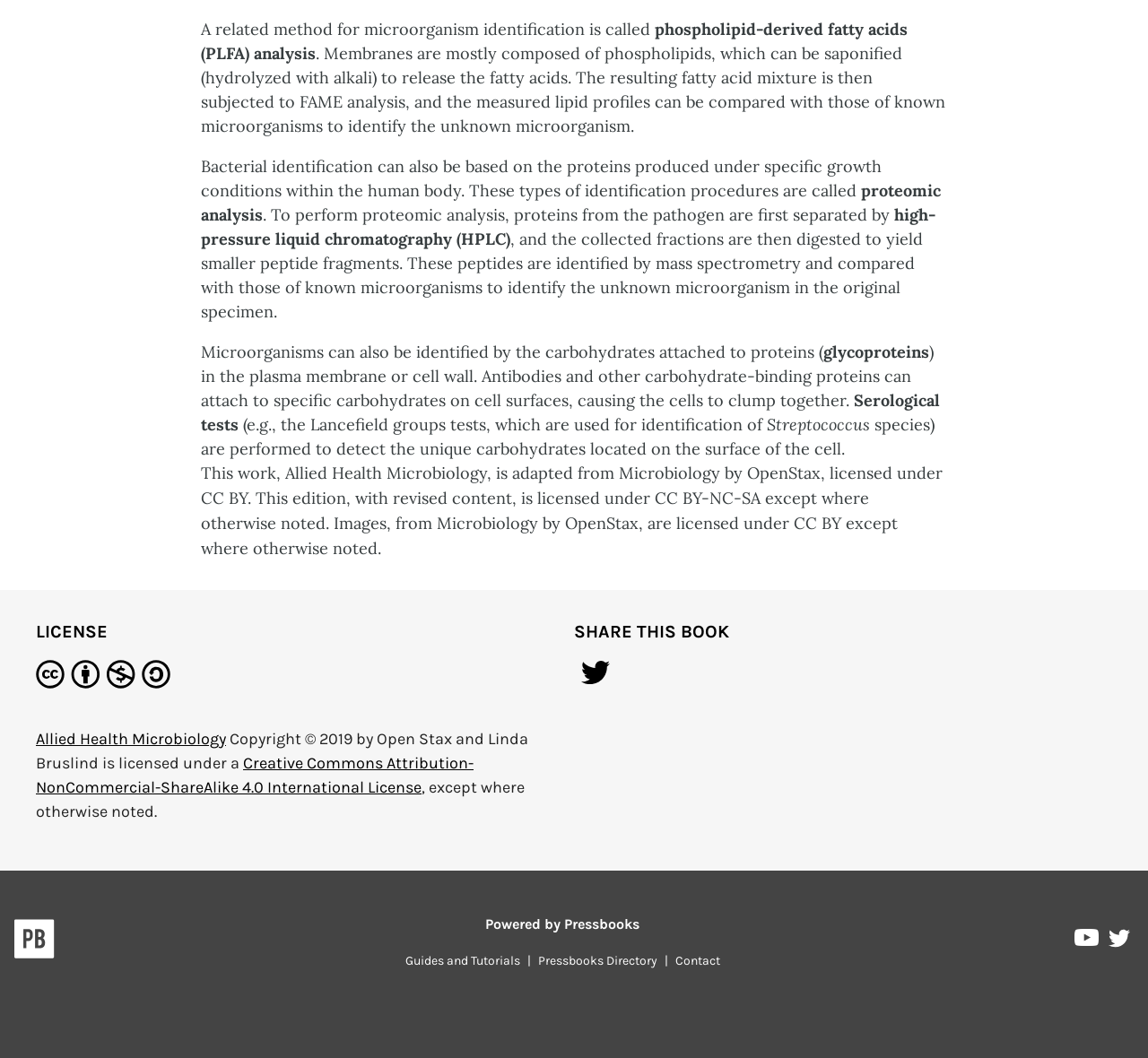What is the purpose of high-pressure liquid chromatography?
Answer with a single word or phrase, using the screenshot for reference.

separate proteins